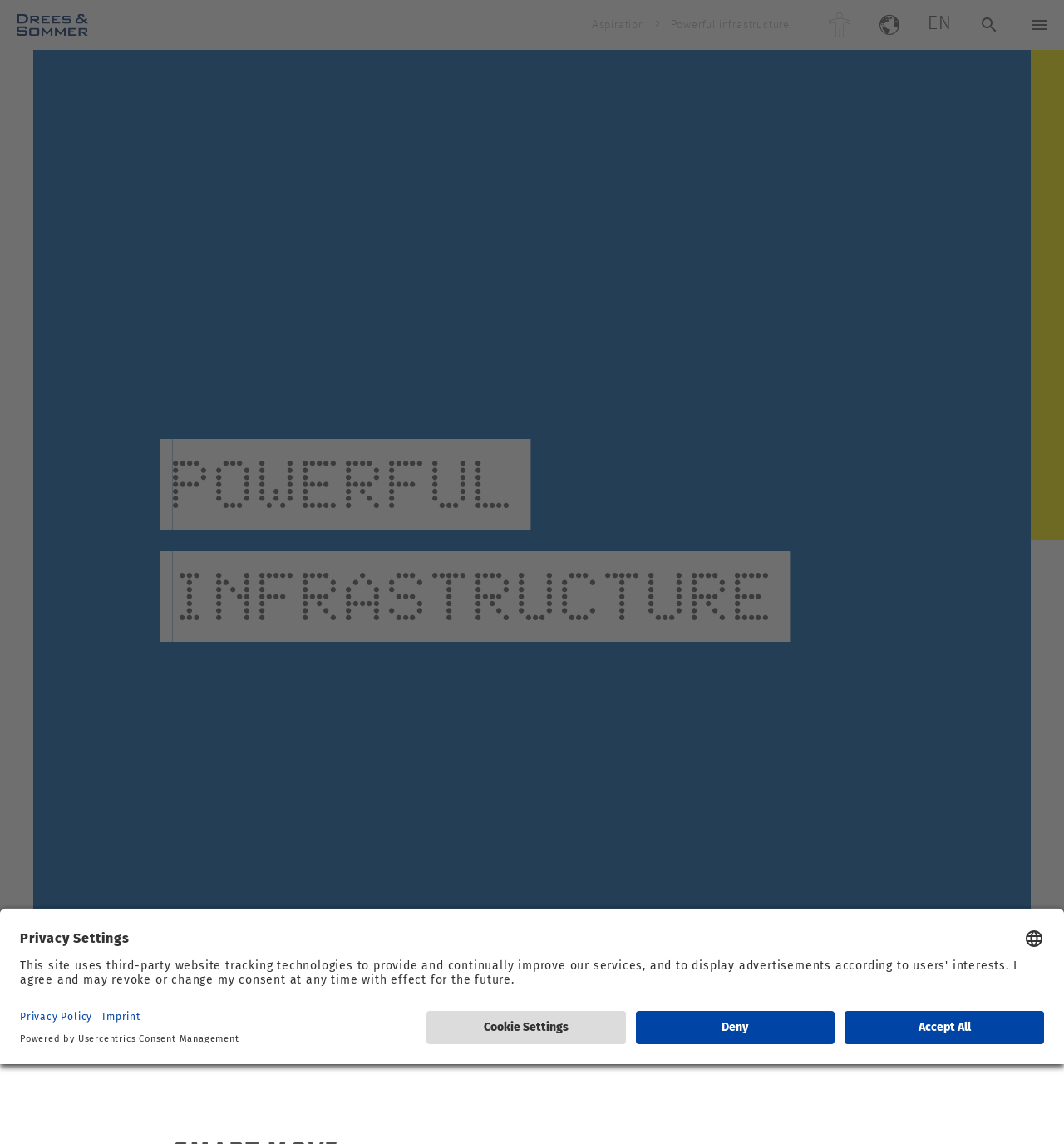Given the webpage screenshot, identify the bounding box of the UI element that matches this description: "Privacy Policy".

[0.019, 0.881, 0.087, 0.894]